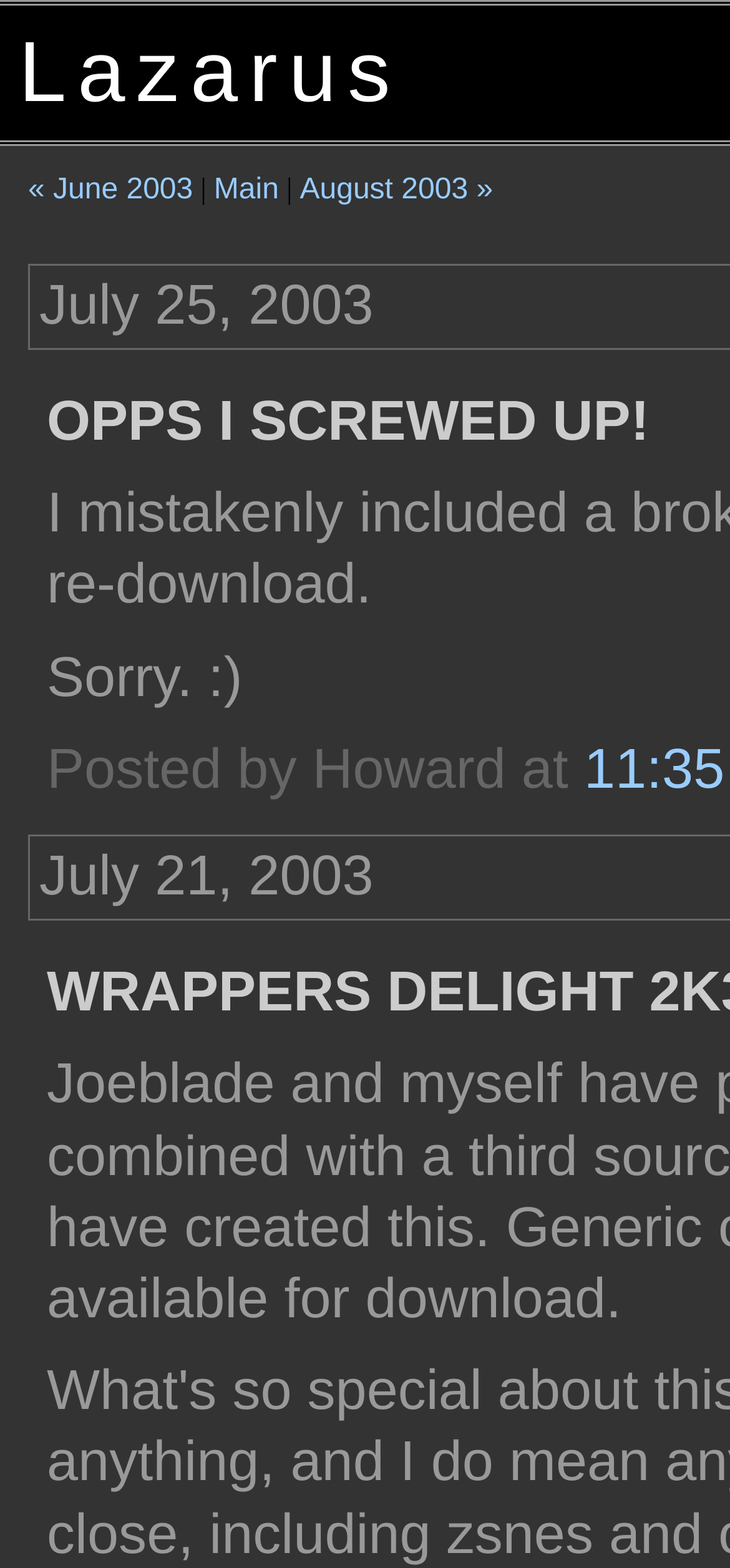Provide a thorough summary of the webpage.

The webpage appears to be an archive page for a blog, specifically for the month of July 2003. At the top, there are navigation links to access previous and next months, with "« June 2003" on the left and "August 2003 »" on the right, separated by a "Main" link in the middle. 

Below the navigation links, there are several blog posts listed in reverse chronological order. The first post is dated July 25, 2003, and its title is "OPPS I SCREWED UP!". This post is followed by a brief apology, "Sorry. :)", and the author's name, "Howard". 

Further down, there is another post dated July 21, 2003. The layout of the page is simple, with a focus on the blog posts and minimal navigation elements.